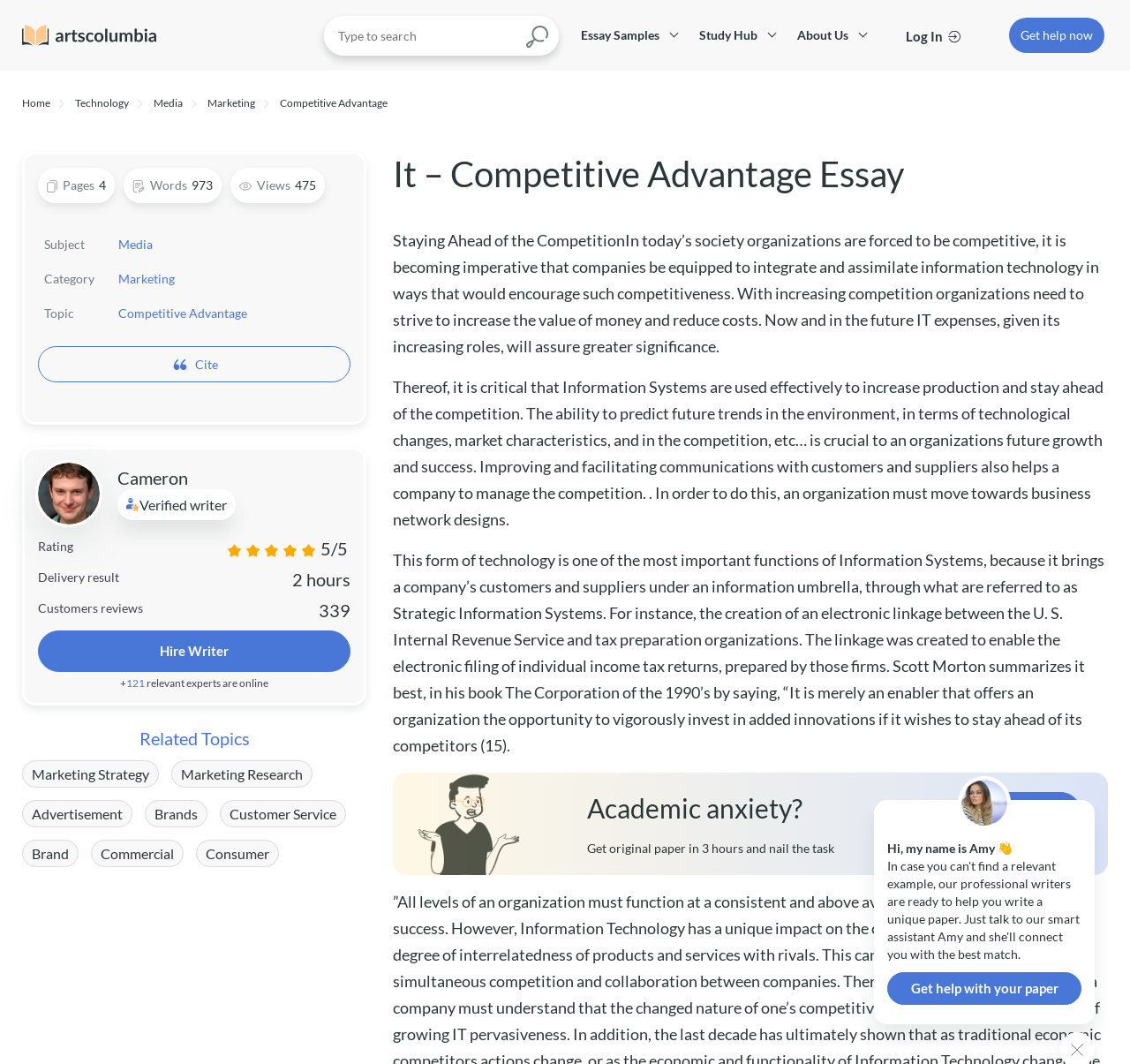Answer this question in one word or a short phrase: What is the rating of the writer?

5/5